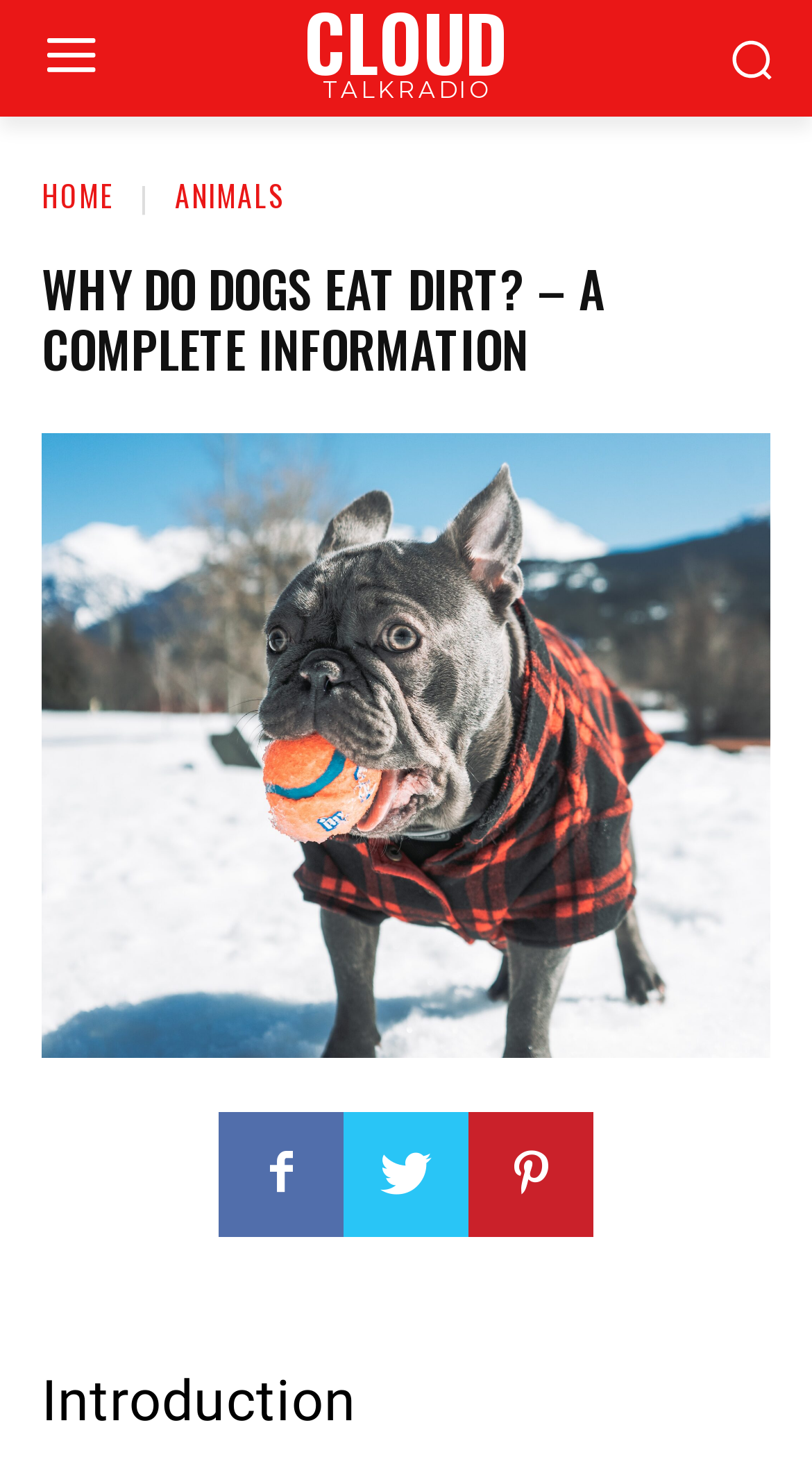Given the element description: "Home", predict the bounding box coordinates of the UI element it refers to, using four float numbers between 0 and 1, i.e., [left, top, right, bottom].

[0.051, 0.117, 0.141, 0.147]